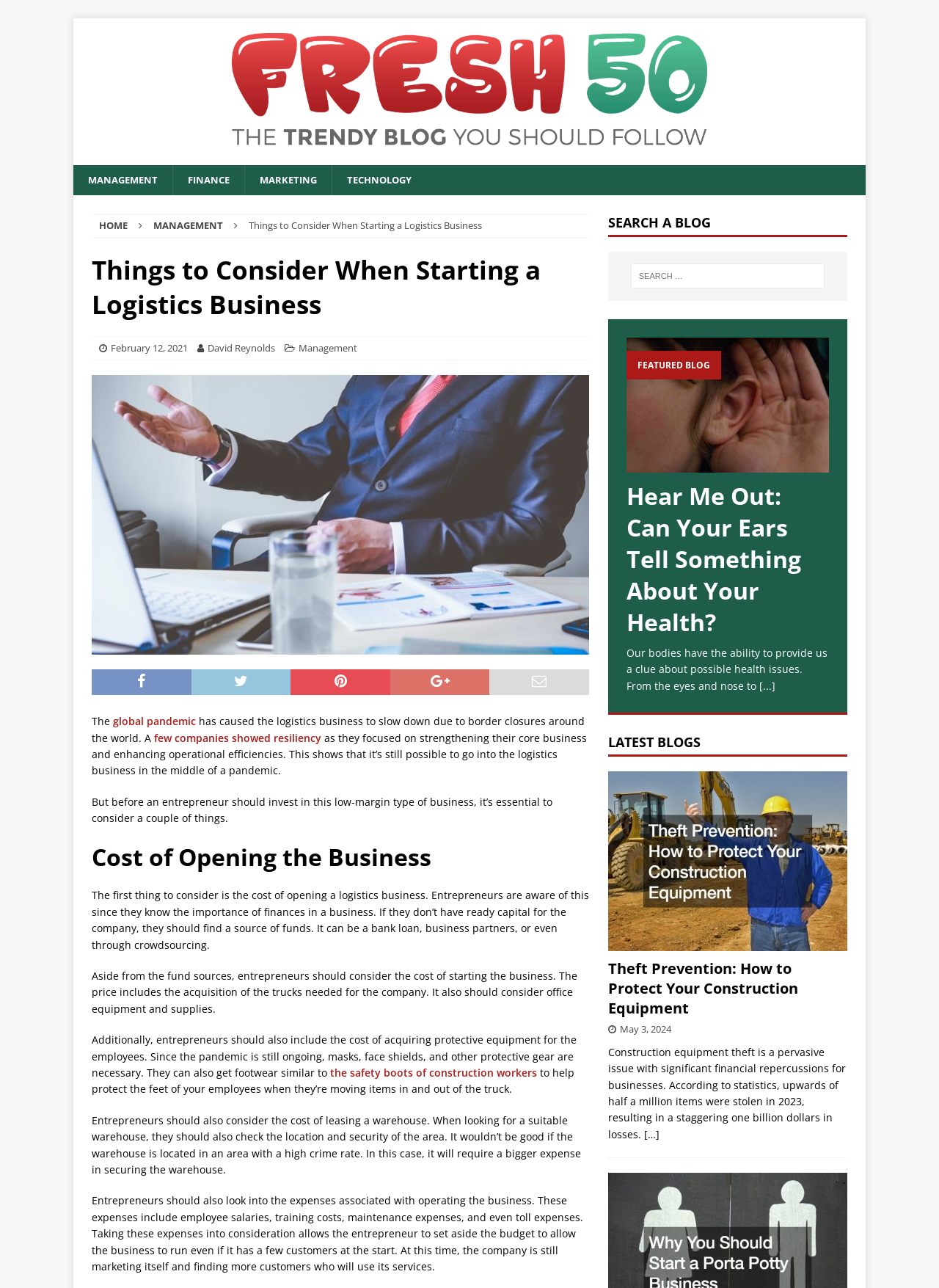Locate the bounding box of the user interface element based on this description: "Management".

[0.318, 0.265, 0.38, 0.275]